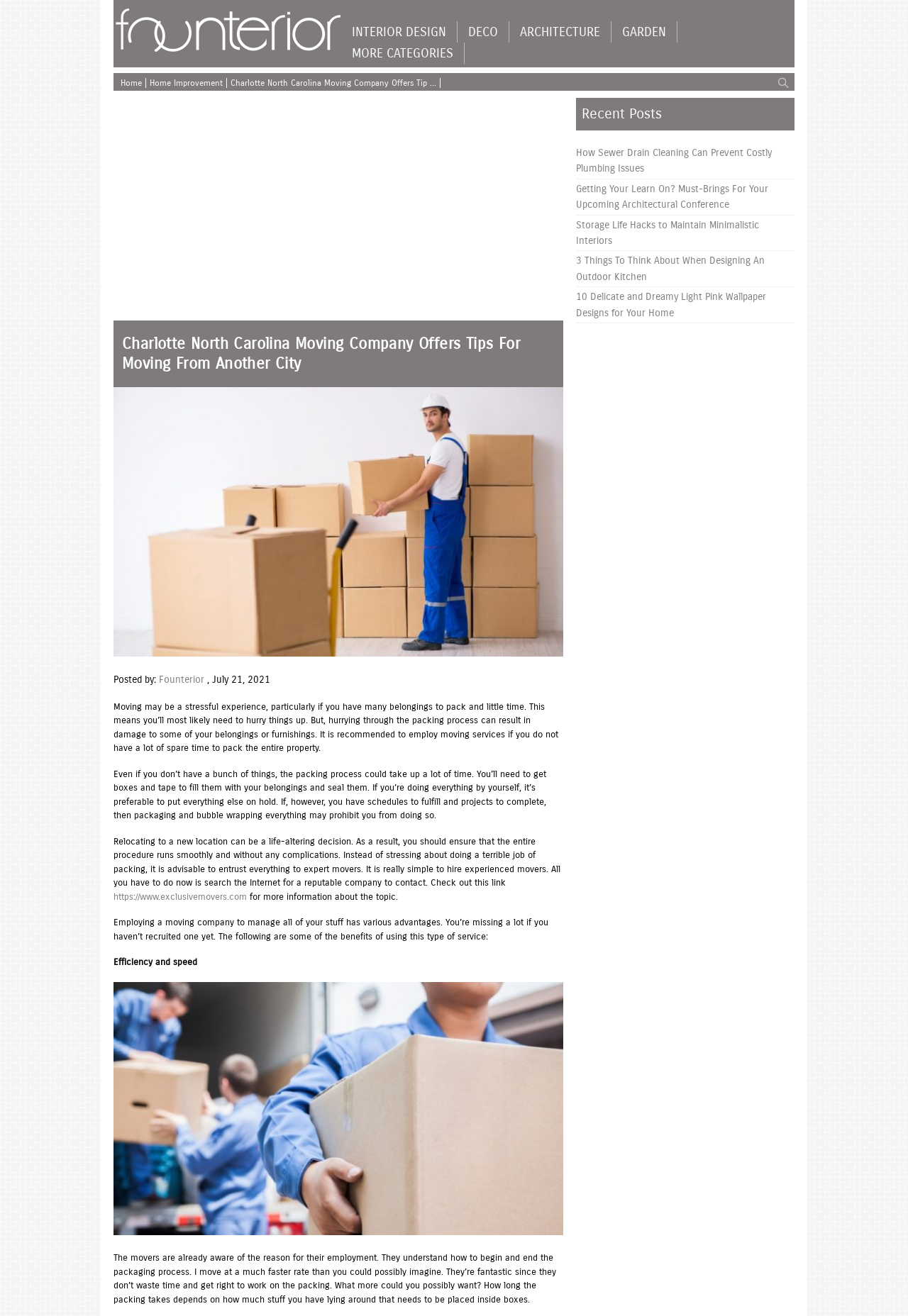Determine the main headline from the webpage and extract its text.

Charlotte North Carolina Moving Company Offers Tips For Moving From Another City